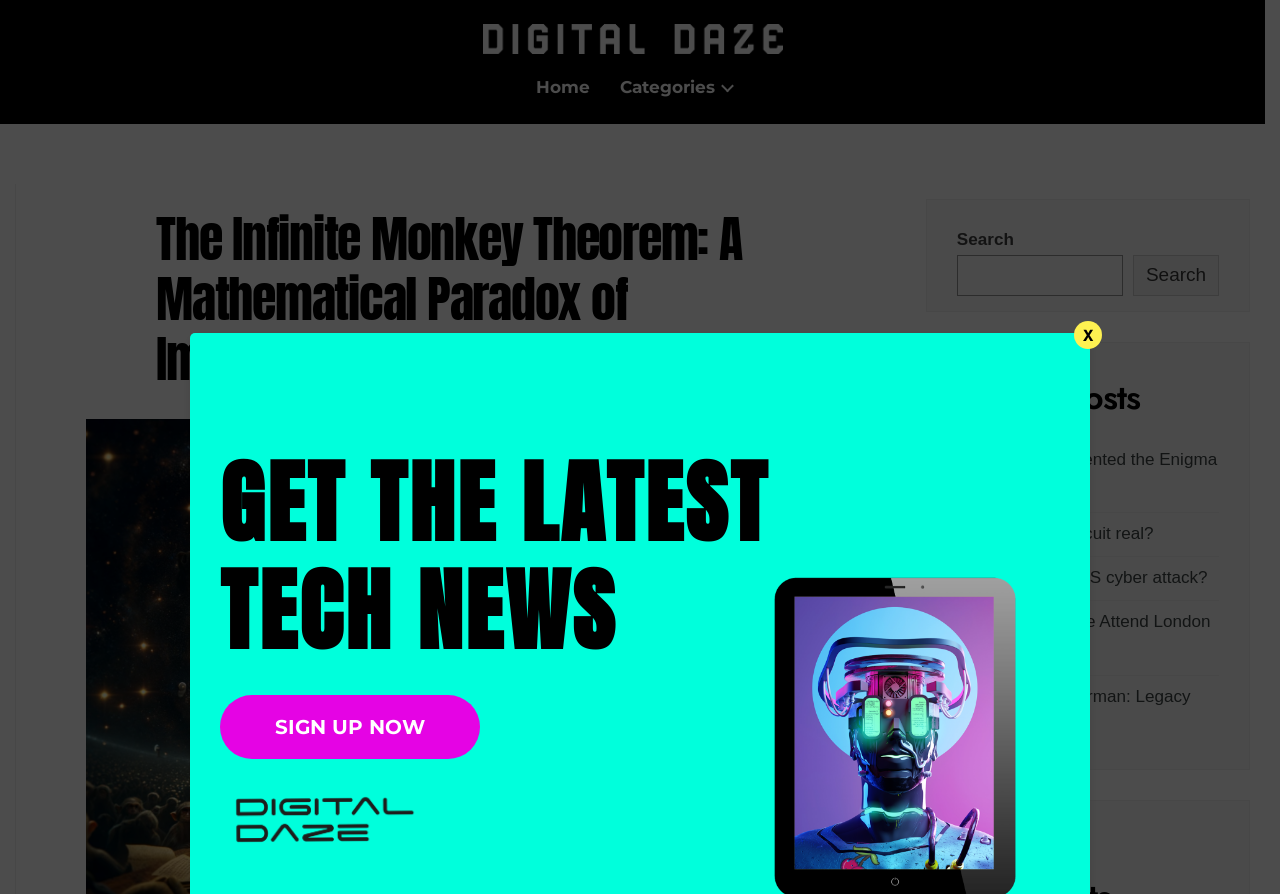Locate the bounding box coordinates of the clickable element to fulfill the following instruction: "Close the popup". Provide the coordinates as four float numbers between 0 and 1 in the format [left, top, right, bottom].

[0.839, 0.359, 0.861, 0.391]